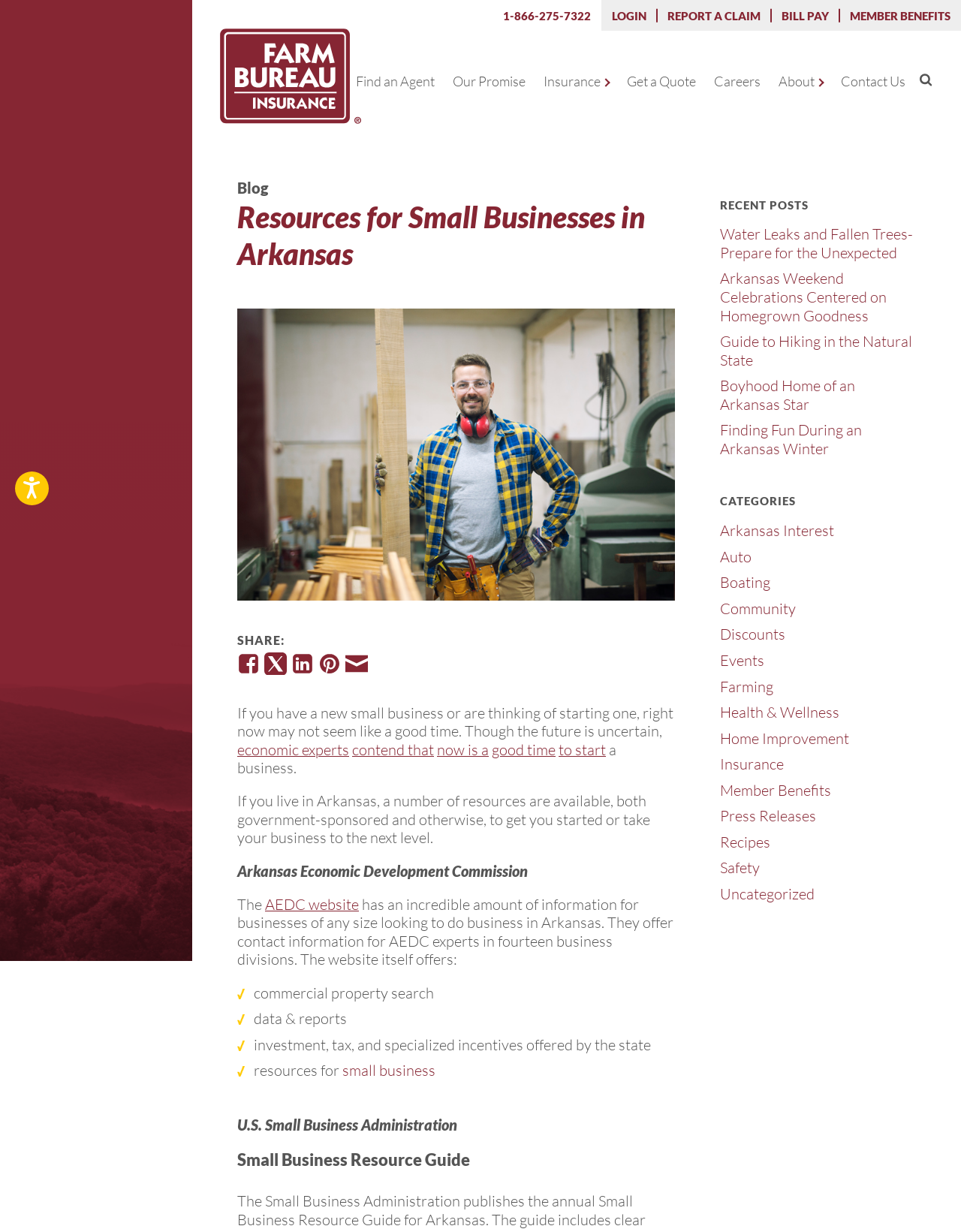Given the description "parent_node: Recipient email address", determine the bounding box of the corresponding UI element.

[0.331, 0.53, 0.355, 0.548]